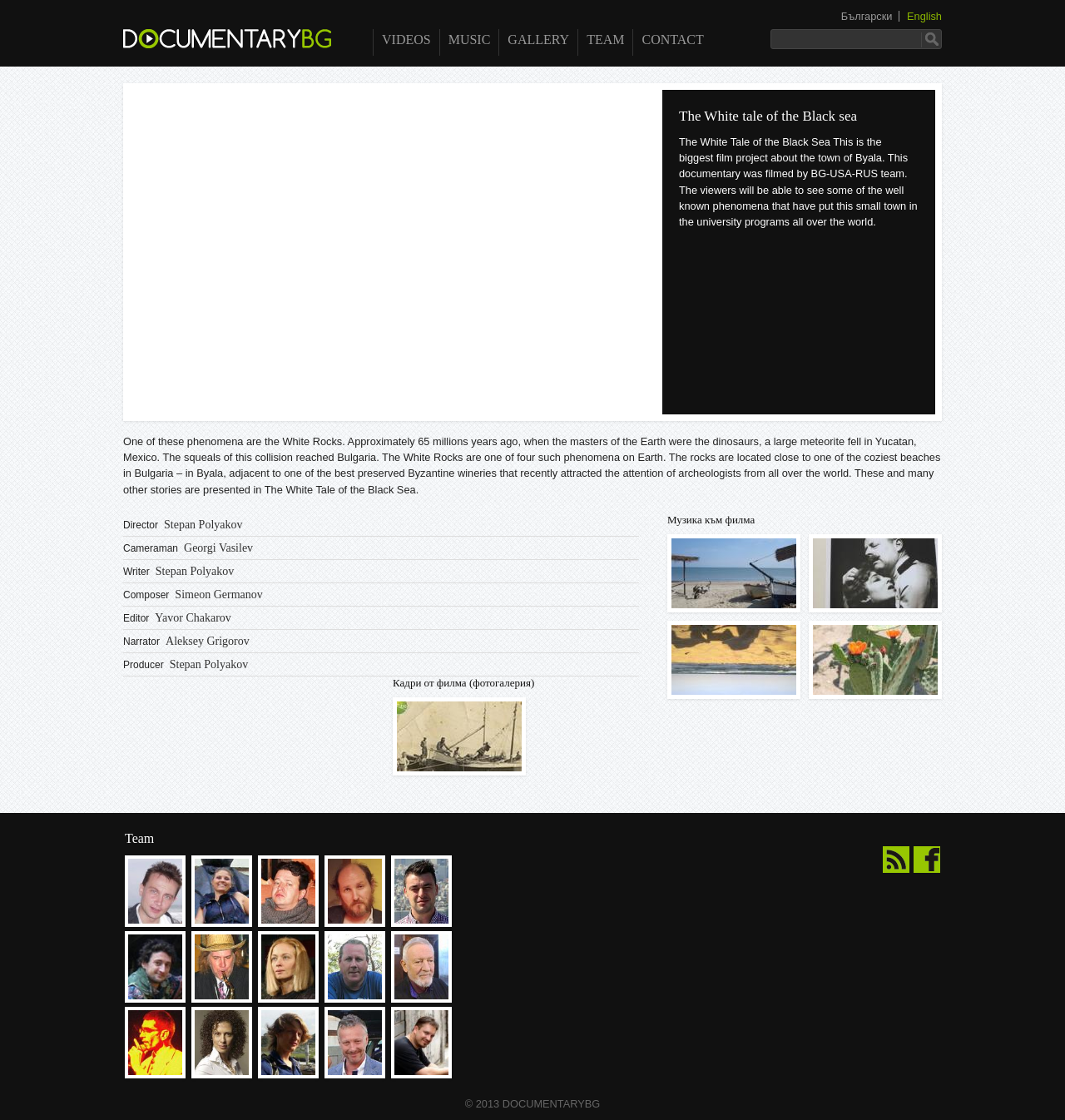Identify the bounding box coordinates of the clickable region required to complete the instruction: "Watch the YouTube video". The coordinates should be given as four float numbers within the range of 0 and 1, i.e., [left, top, right, bottom].

[0.122, 0.08, 0.622, 0.37]